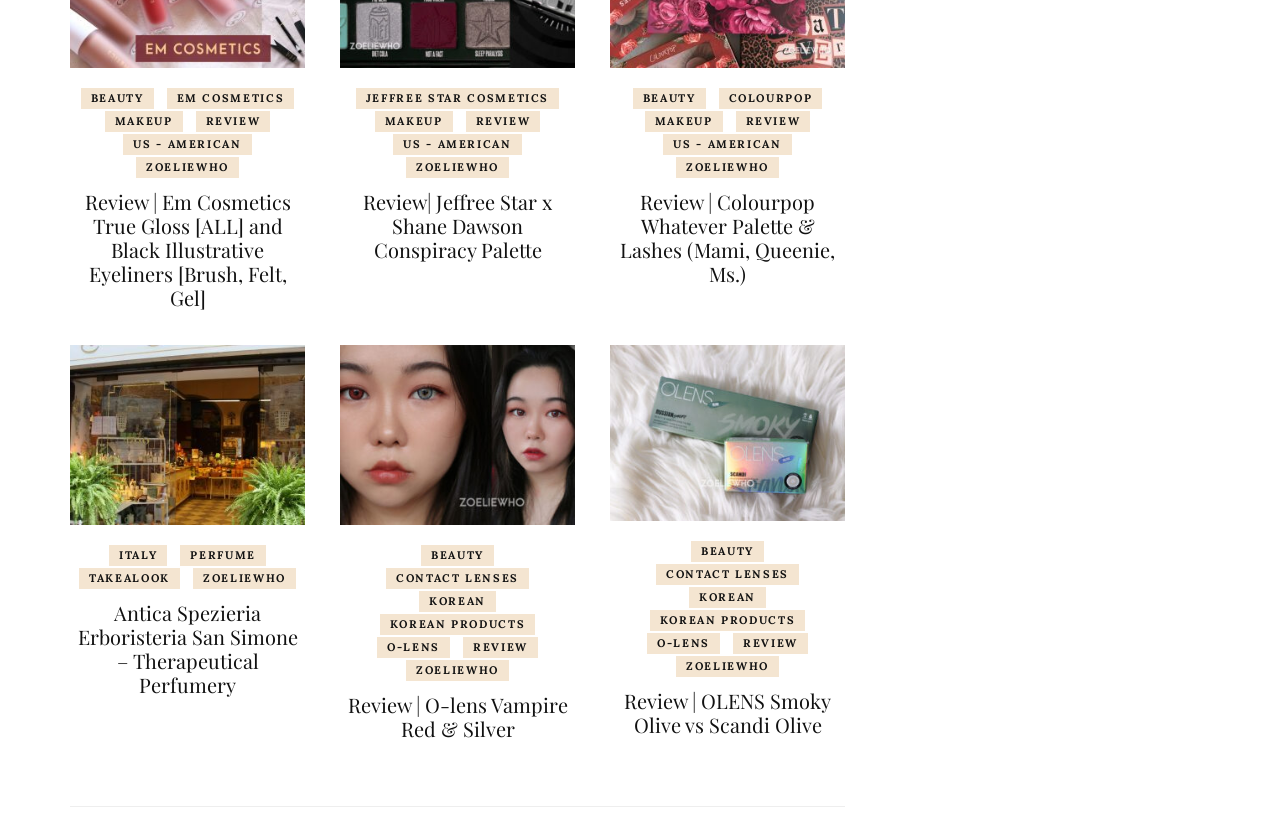Provide the bounding box coordinates of the UI element this sentence describes: "US - American".

[0.096, 0.164, 0.197, 0.19]